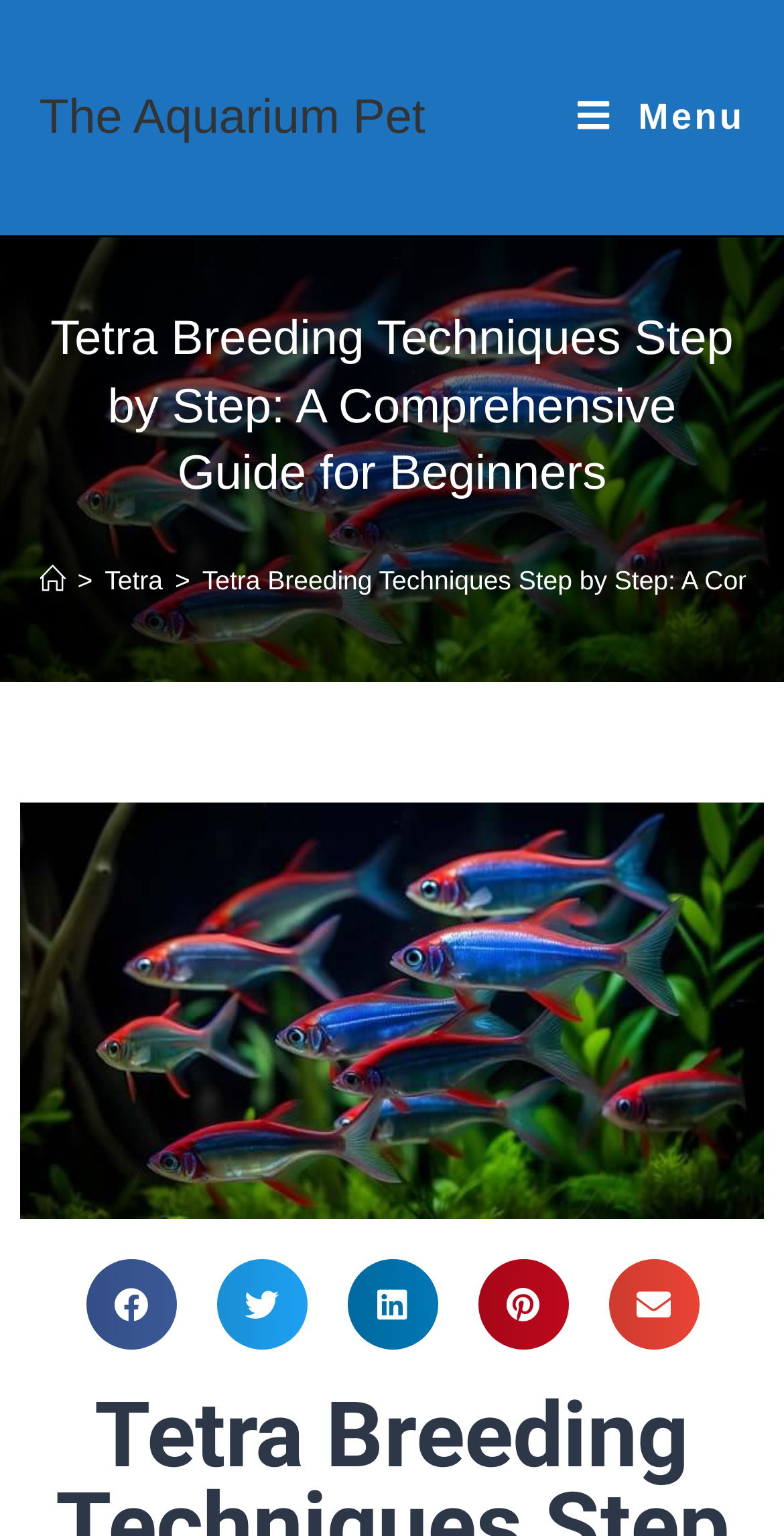Summarize the webpage with a detailed and informative caption.

The webpage is a comprehensive guide for beginners on Tetra breeding techniques, step by step. At the top left, there is a logo or branding element, "The Aquarium Pet", which is a link. To the right of this element, there is a "Mobile Menu" link. 

Below these elements, there is a header section that spans the entire width of the page. Within this section, the main title "Tetra Breeding Techniques Step by Step: A Comprehensive Guide for Beginners" is prominently displayed. Underneath the title, there is a breadcrumbs navigation section that shows the path "Home > Tetra". 

The main content of the webpage is not explicitly described in the provided accessibility tree, but it is likely to be located below the header section. At the bottom of the page, there are five social media sharing buttons, aligned horizontally, allowing users to share the content on Facebook, Twitter, LinkedIn, Pinterest, and via email.